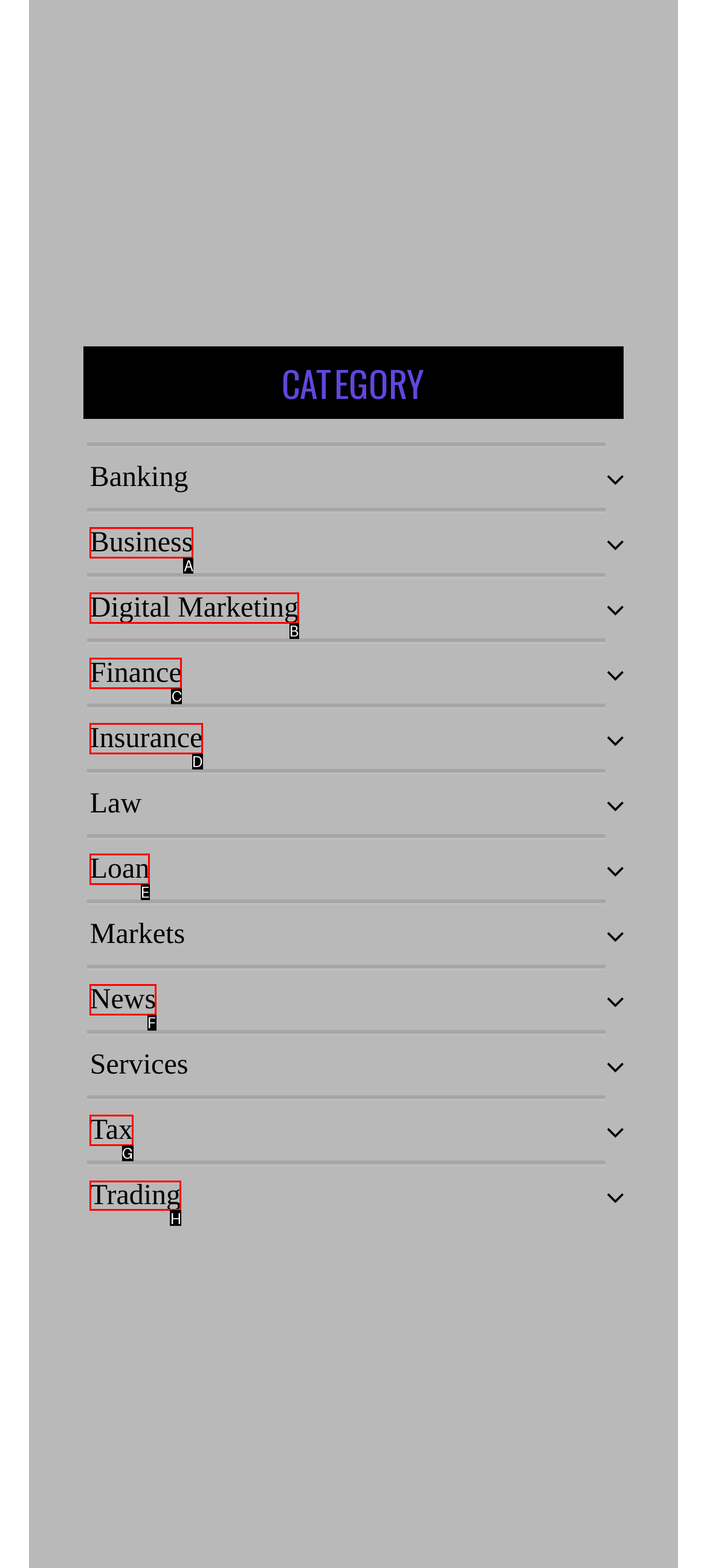Identify the correct UI element to click to achieve the task: View Trading.
Answer with the letter of the appropriate option from the choices given.

H